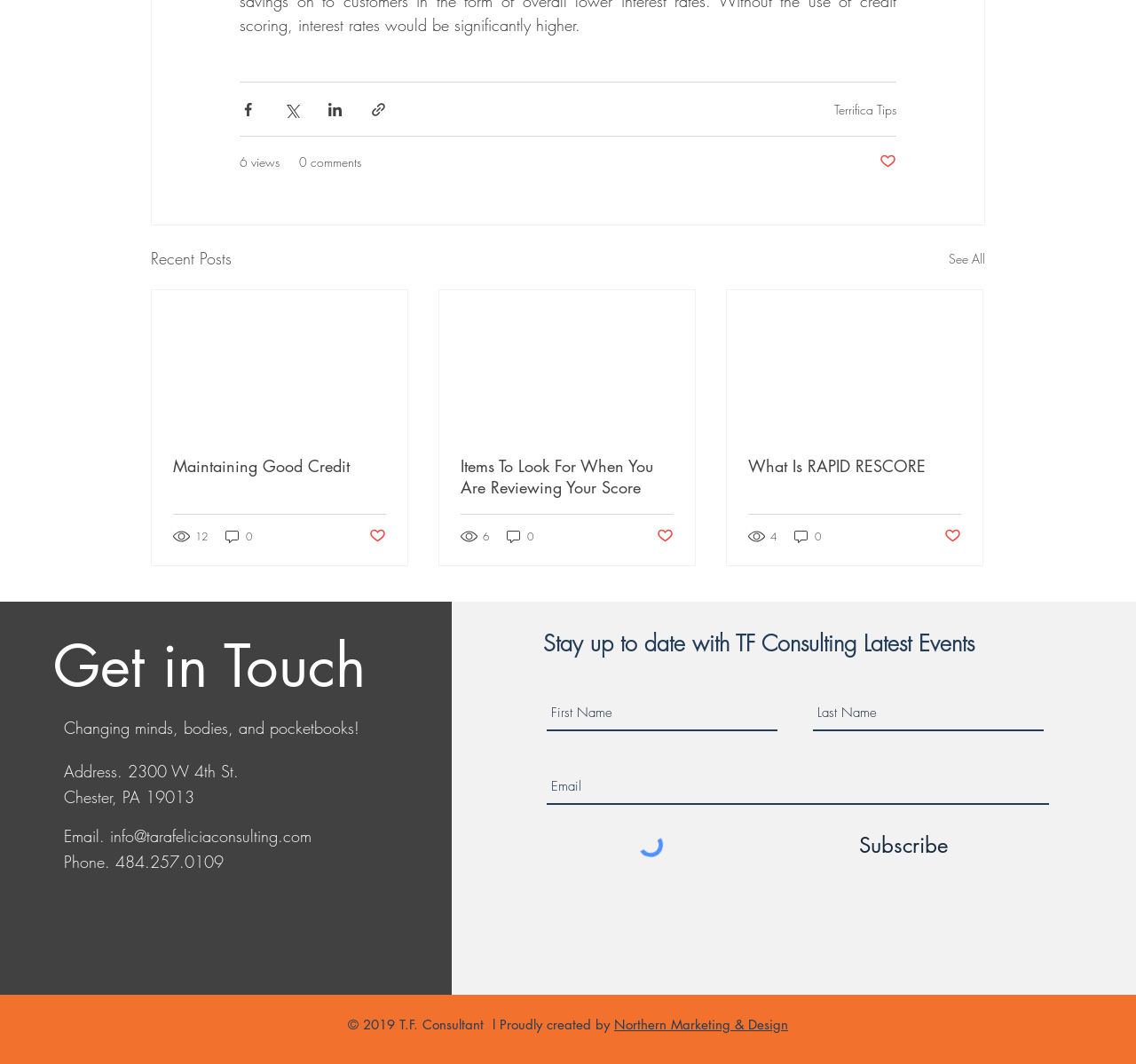Locate the bounding box coordinates of the element to click to perform the following action: 'Read the article about Maintaining Good Credit'. The coordinates should be given as four float values between 0 and 1, in the form of [left, top, right, bottom].

[0.152, 0.428, 0.34, 0.448]